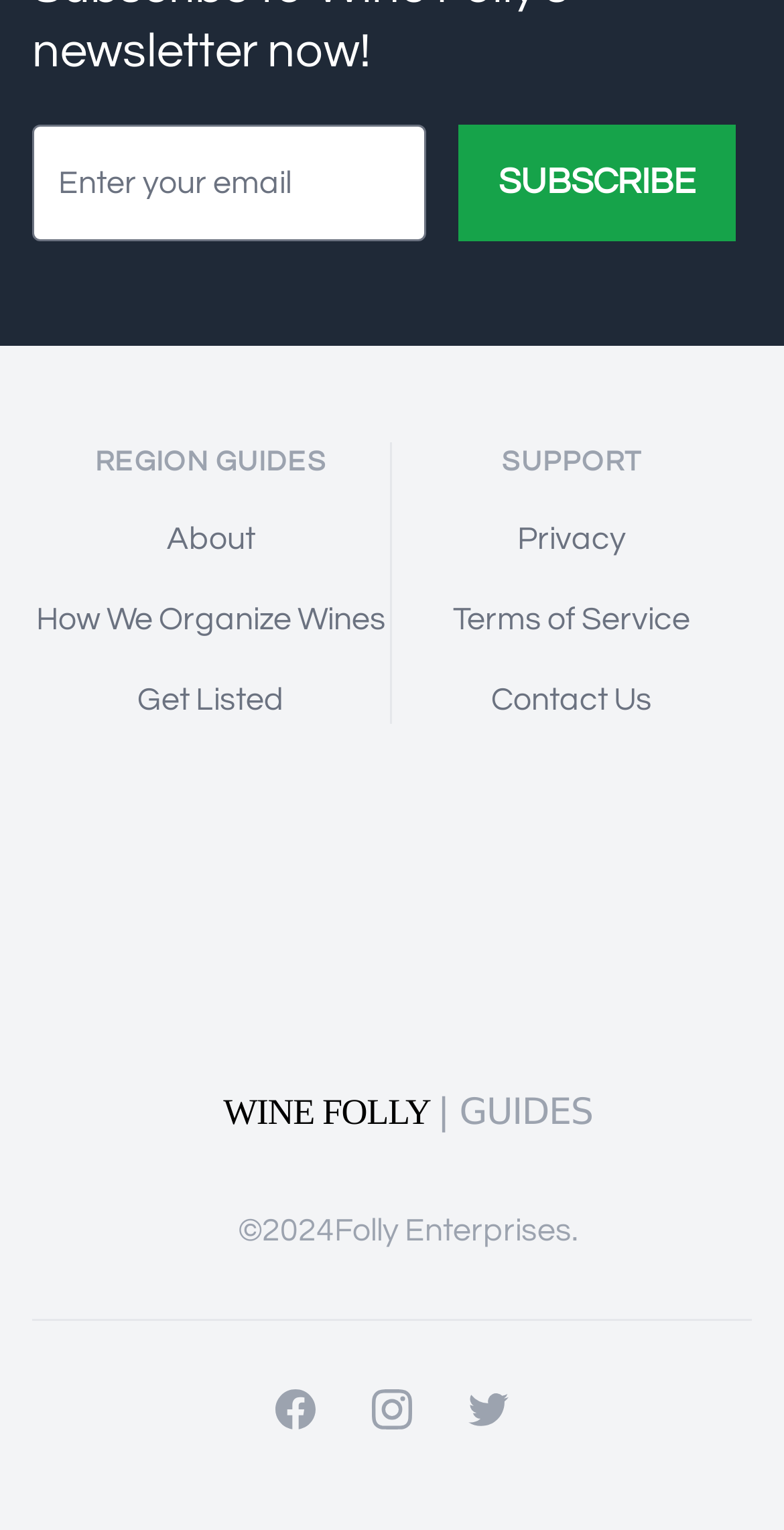Refer to the image and provide a thorough answer to this question:
What is the topic of the guides?

The heading 'WINE FOLLY | GUIDES' suggests that the guides on this webpage are related to wine, and the presence of 'REGION GUIDES' further supports this conclusion.